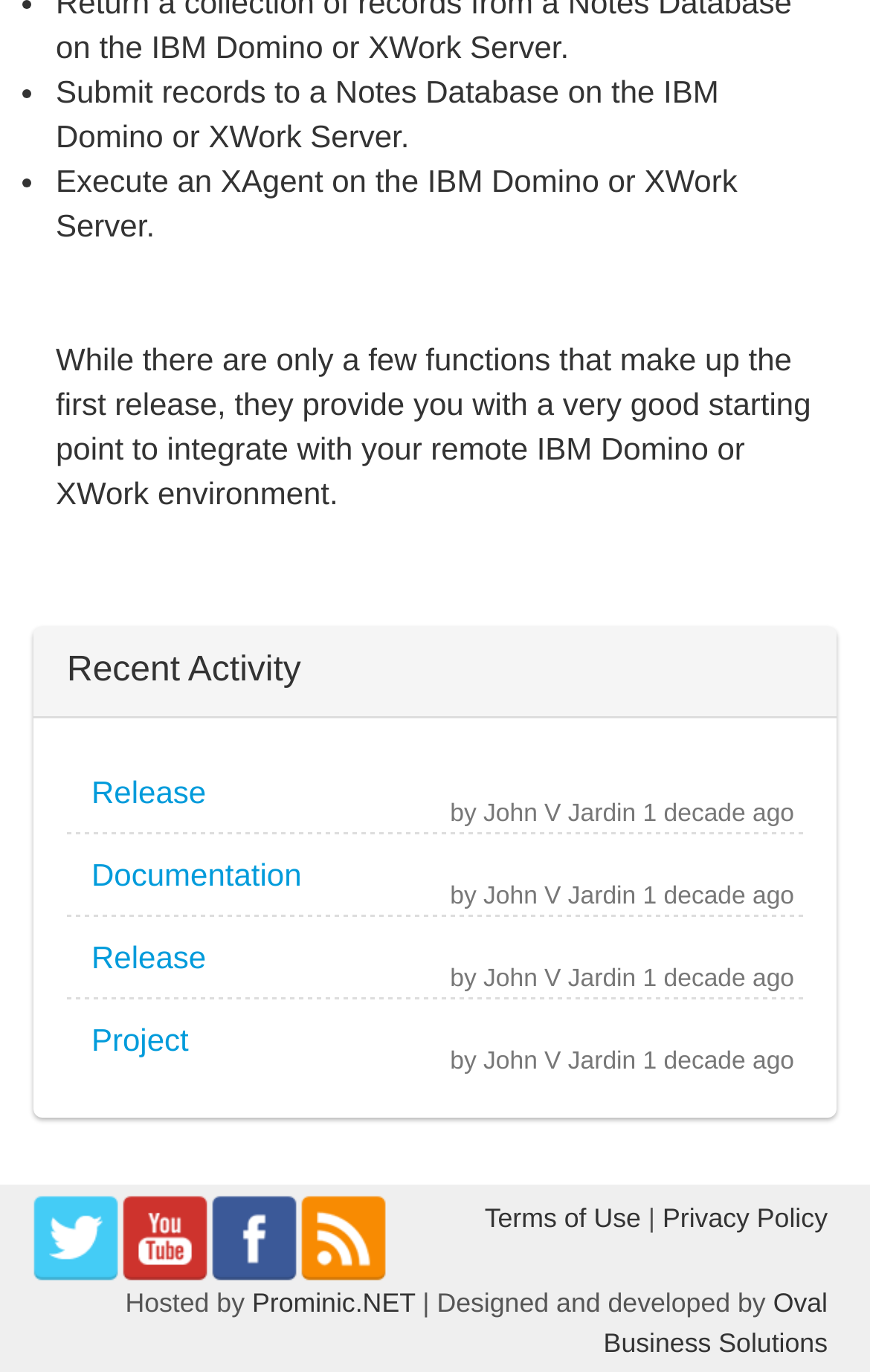Given the description of a UI element: "Privacy Policy", identify the bounding box coordinates of the matching element in the webpage screenshot.

[0.761, 0.877, 0.951, 0.9]